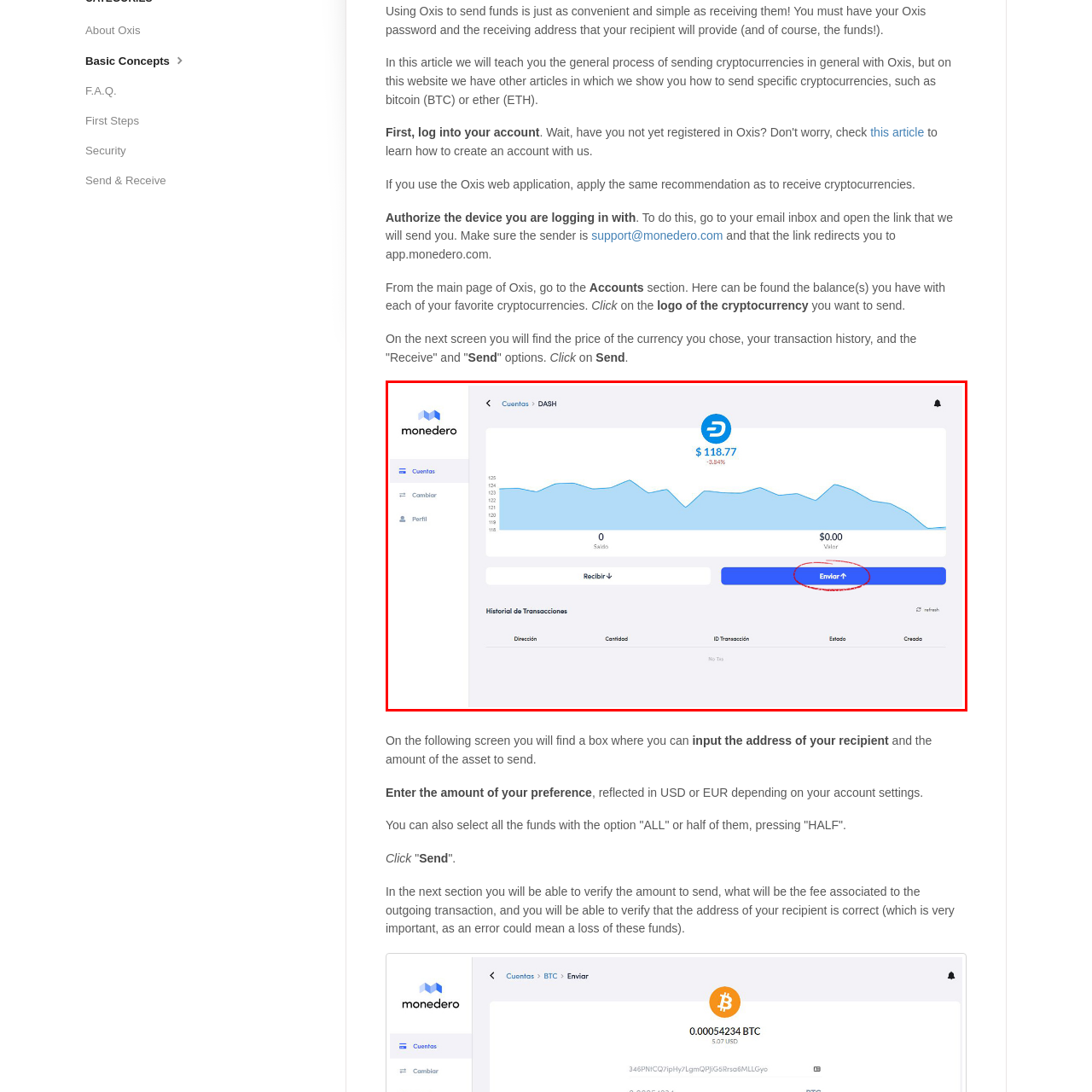Describe in detail the visual content enclosed by the red bounding box.

The image displays a user interface from the Monedero platform, showcasing the account dashboard for the cryptocurrency DASH. Prominently displayed at the top is the current balance, showing $118.77, with a percentage change of -3.84%. Below the balance, the interface indicates that there are no outgoing funds (0 Saldo) currently available. 

On the right side of the screen, users are presented with two options: "Recibir" (Receive) and "Enviar" (Send), with the latter highlighted in blue and circled for emphasis. This button enables users to initiate a transaction to send DASH to another party. The lower section of the screen features a transaction history table, labeled "Historial de Transacciones," which provides details on past transactions, including direction, amount, transaction ID, status, and creation date, all designed for easy navigation and management of cryptocurrency assets.